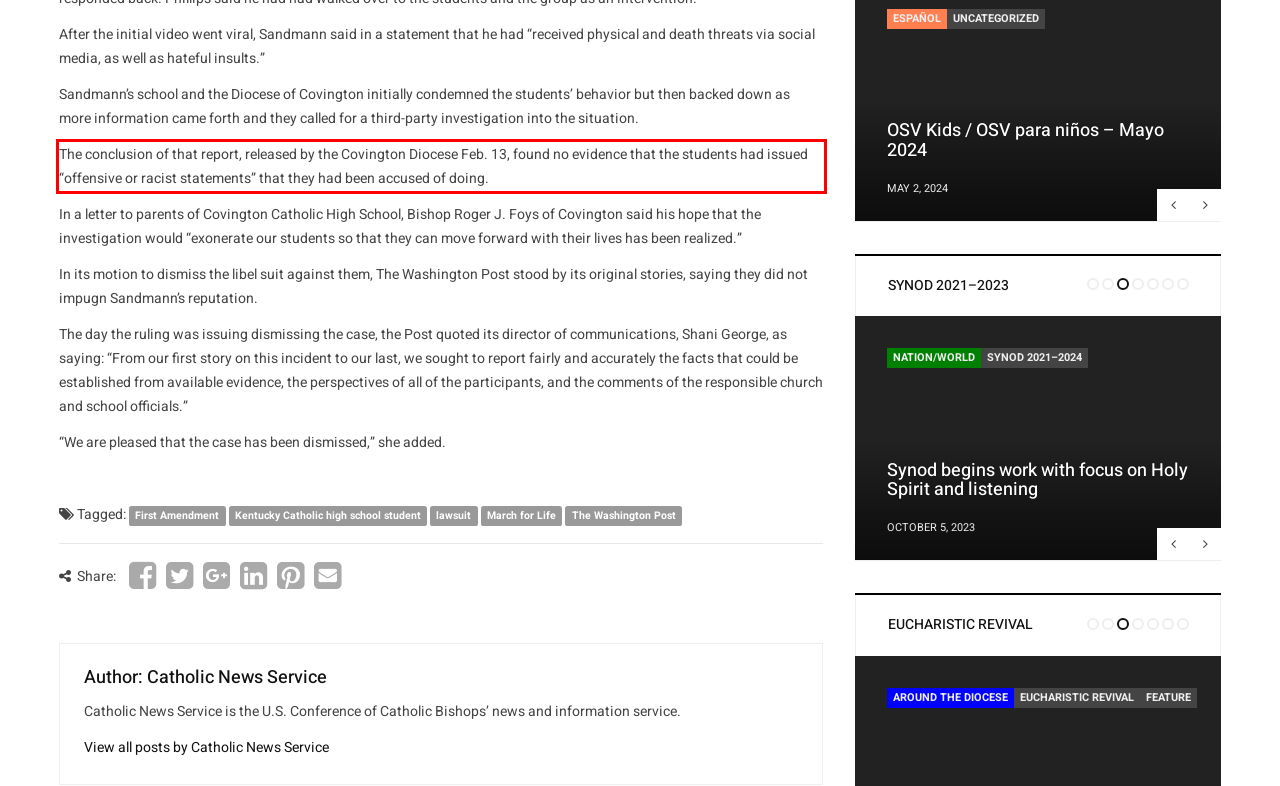You have a screenshot of a webpage with a red bounding box. Use OCR to generate the text contained within this red rectangle.

The conclusion of that report, released by the Covington Diocese Feb. 13, found no evidence that the students had issued “offensive or racist statements” that they had been accused of doing.